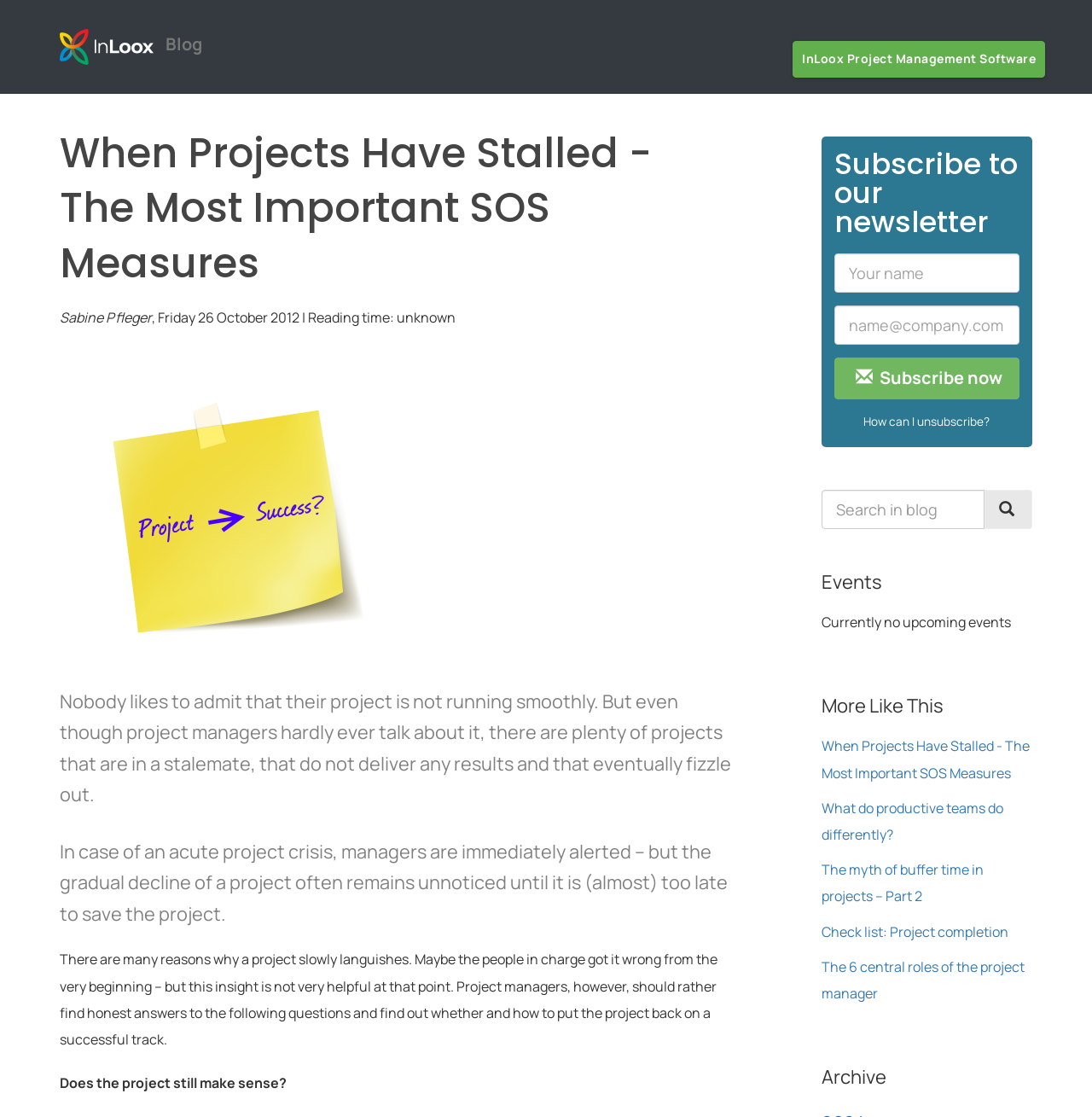Determine the bounding box coordinates for the UI element with the following description: "title="Start Search"". The coordinates should be four float numbers between 0 and 1, represented as [left, top, right, bottom].

[0.902, 0.438, 0.945, 0.474]